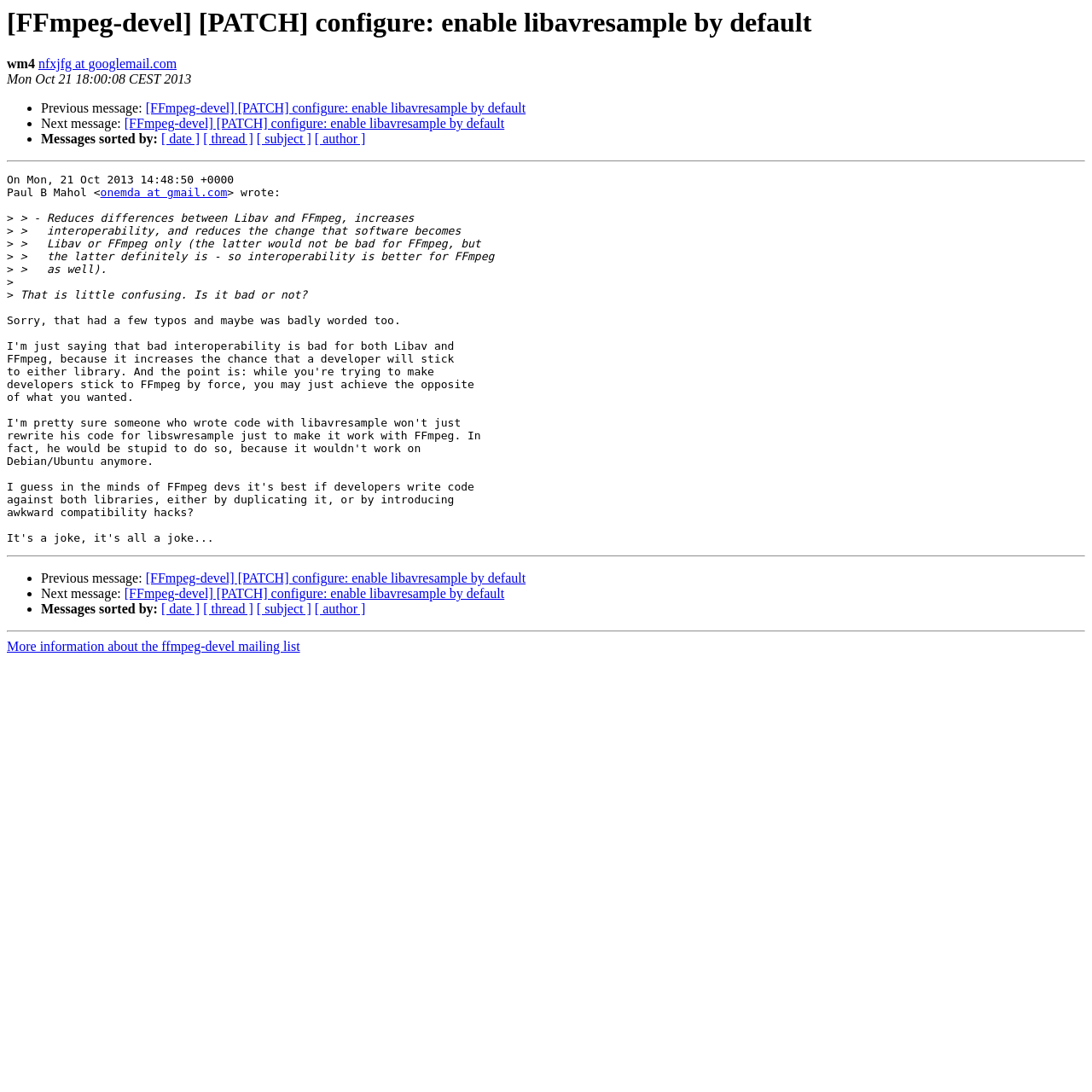Determine the bounding box coordinates of the section to be clicked to follow the instruction: "Sort messages by date". The coordinates should be given as four float numbers between 0 and 1, formatted as [left, top, right, bottom].

[0.148, 0.121, 0.183, 0.134]